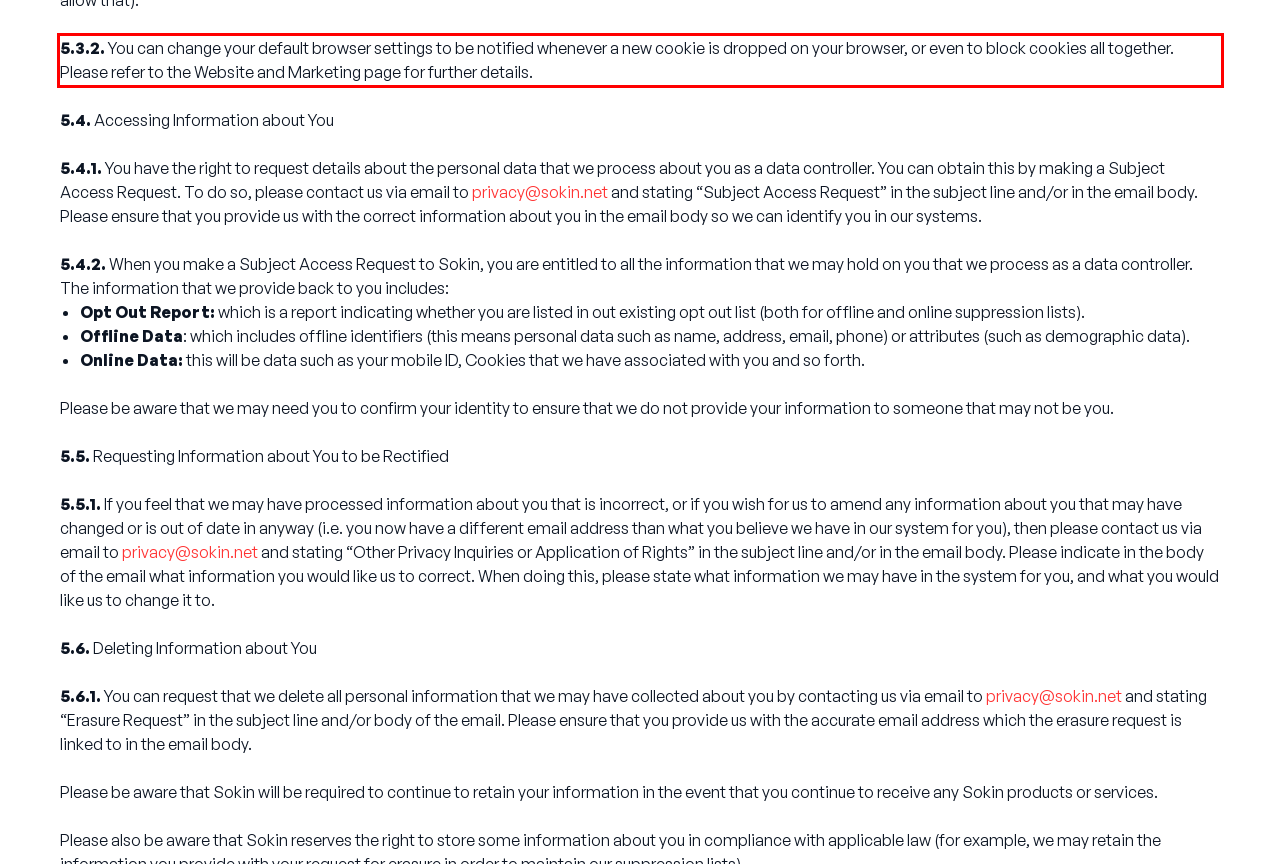In the screenshot of the webpage, find the red bounding box and perform OCR to obtain the text content restricted within this red bounding box.

5.3.2. You can change your default browser settings to be notified whenever a new cookie is dropped on your browser, or even to block cookies all together. Please refer to the Website and Marketing page for further details.